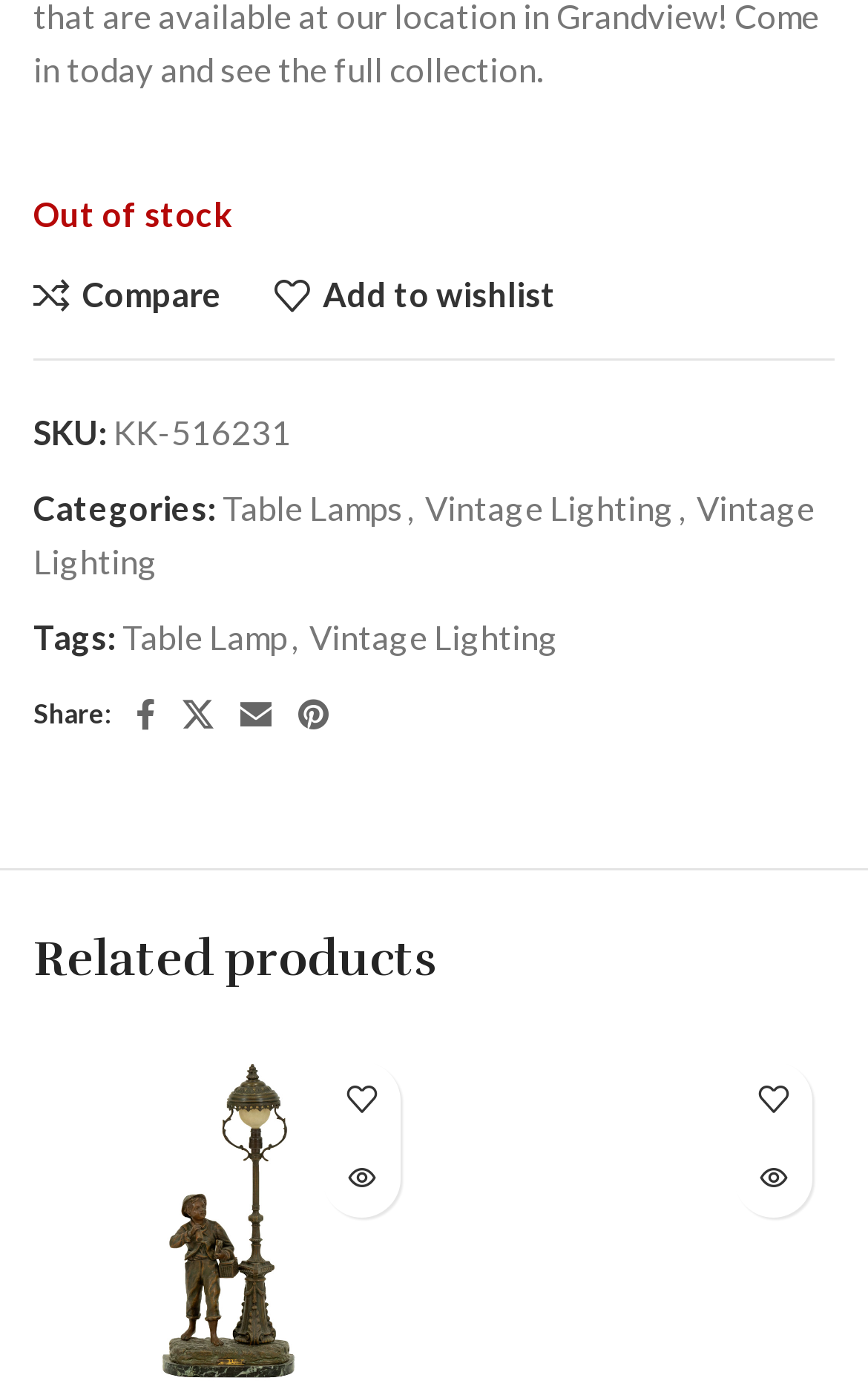Please provide the bounding box coordinates for the element that needs to be clicked to perform the following instruction: "Compare". The coordinates should be given as four float numbers between 0 and 1, i.e., [left, top, right, bottom].

[0.038, 0.199, 0.256, 0.225]